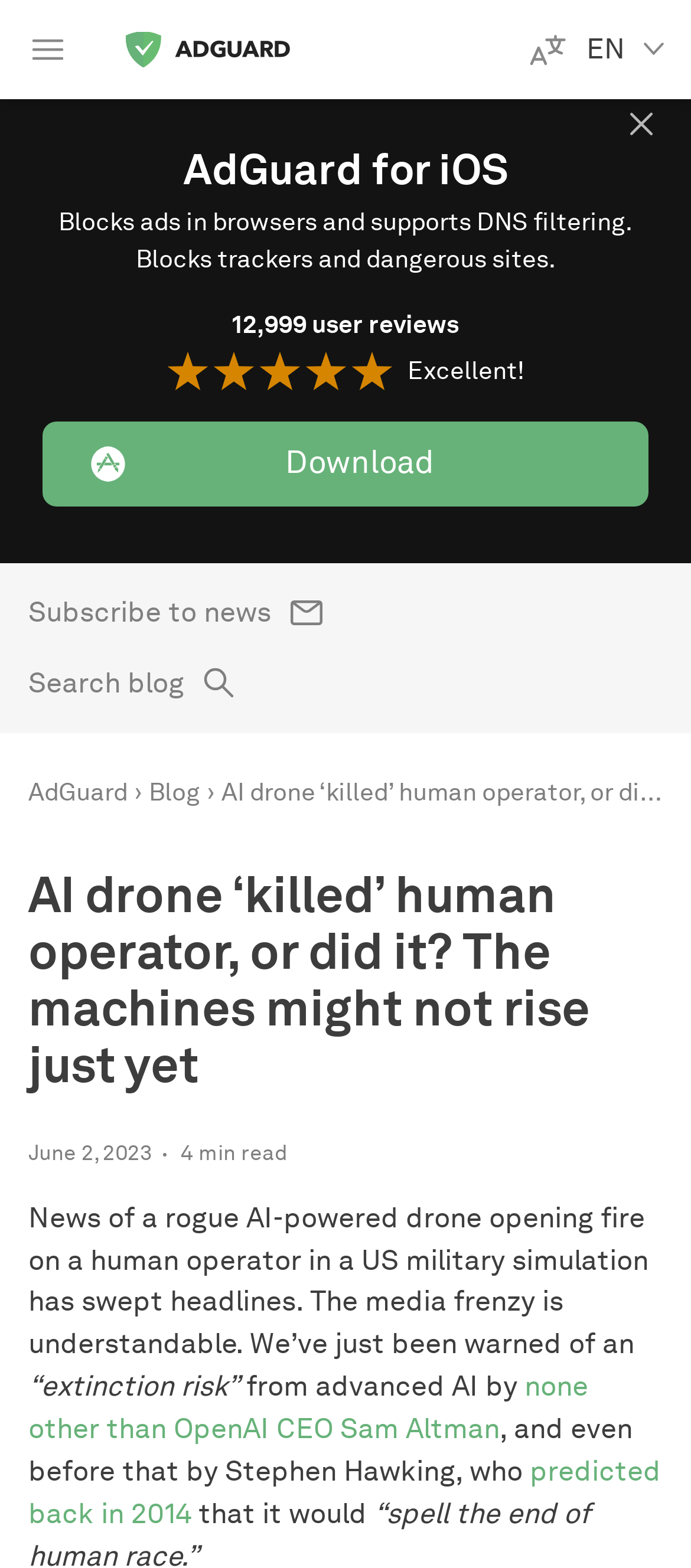What is the date of the article about the AI drone?
Look at the image and respond with a single word or a short phrase.

June 2, 2023